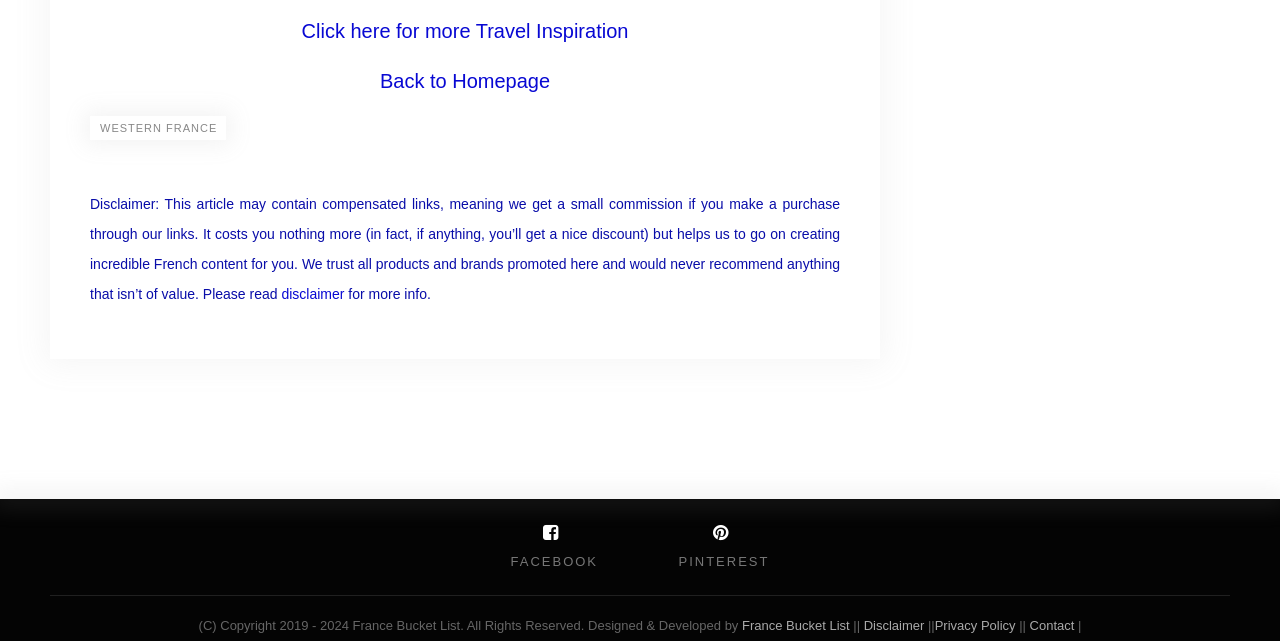Respond with a single word or phrase:
What is the purpose of the disclaimer?

To inform about compensated links